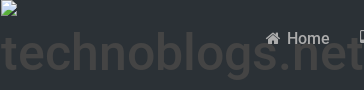Respond to the question below with a single word or phrase:
What is the purpose of the layout?

Ease of navigation